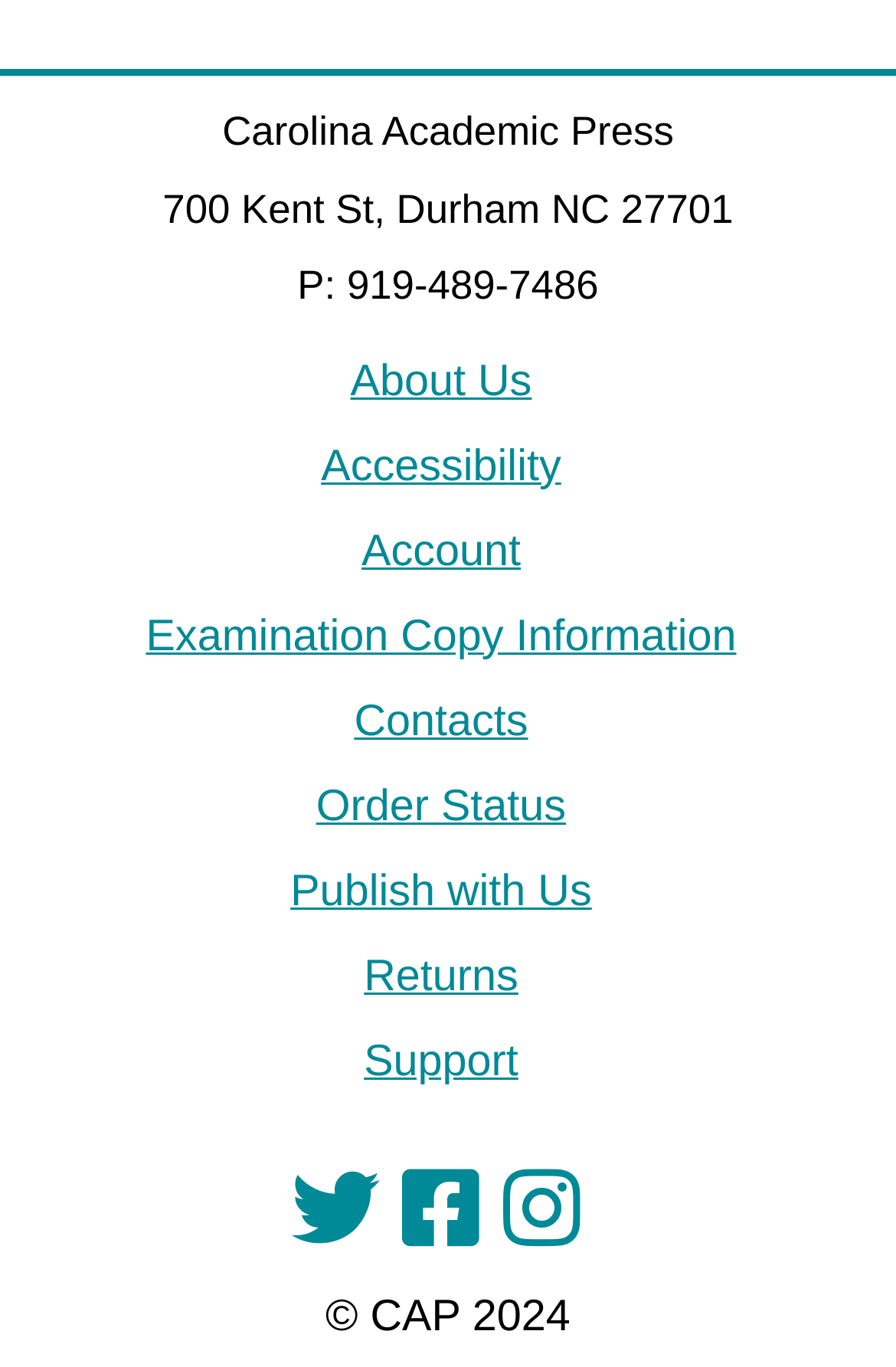Can you find the bounding box coordinates for the UI element given this description: "alt="Blackstone Valley Bluegrass Band logo""? Provide the coordinates as four float numbers between 0 and 1: [left, top, right, bottom].

None